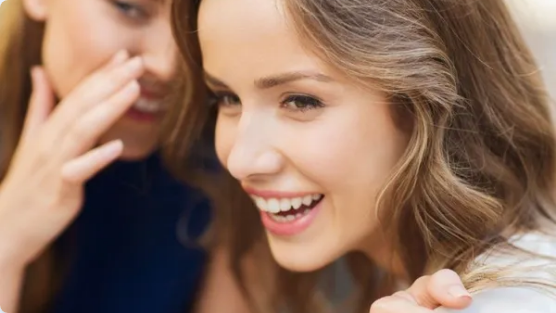Generate a detailed narrative of the image.

In this engaging image, two young women share a moment of joyful communication. One woman, positioned to the left, leans in closely, her lips curved in a playful whisper, suggesting an intimate and conspiratorial exchange. The focus is on the woman on the right, who beams with a vibrant smile, her long, flowing hair beautifully framing her face. The scene captures a sense of camaraderie and shared laughter, embodying the essence of friendship and trust. The soft, warm tones and the natural setting enhance the overall feeling of comfort and connection between the two, making it a heartwarming portrayal of joyful interaction.